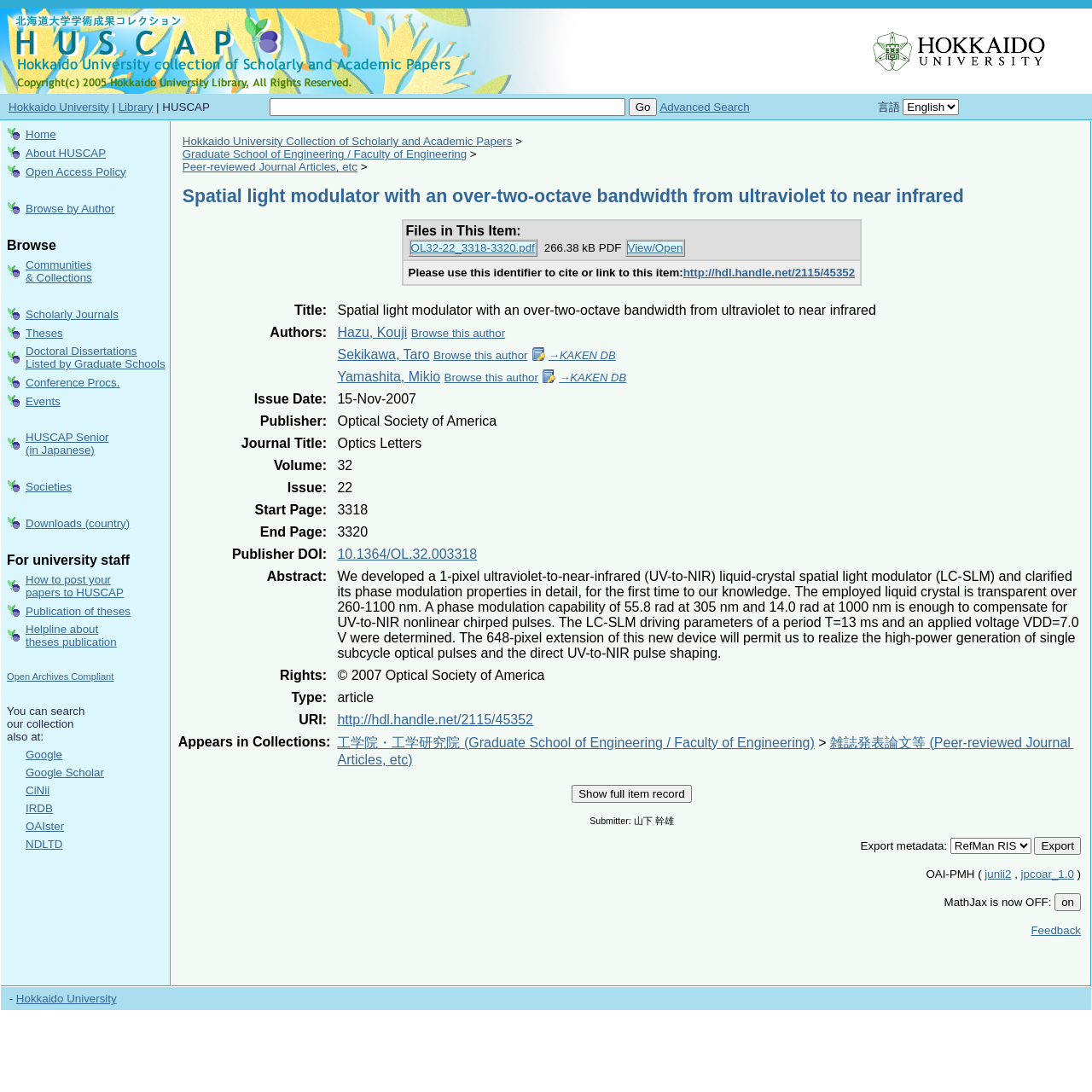Please provide the bounding box coordinates for the element that needs to be clicked to perform the instruction: "Browse by Author". The coordinates must consist of four float numbers between 0 and 1, formatted as [left, top, right, bottom].

[0.023, 0.185, 0.105, 0.196]